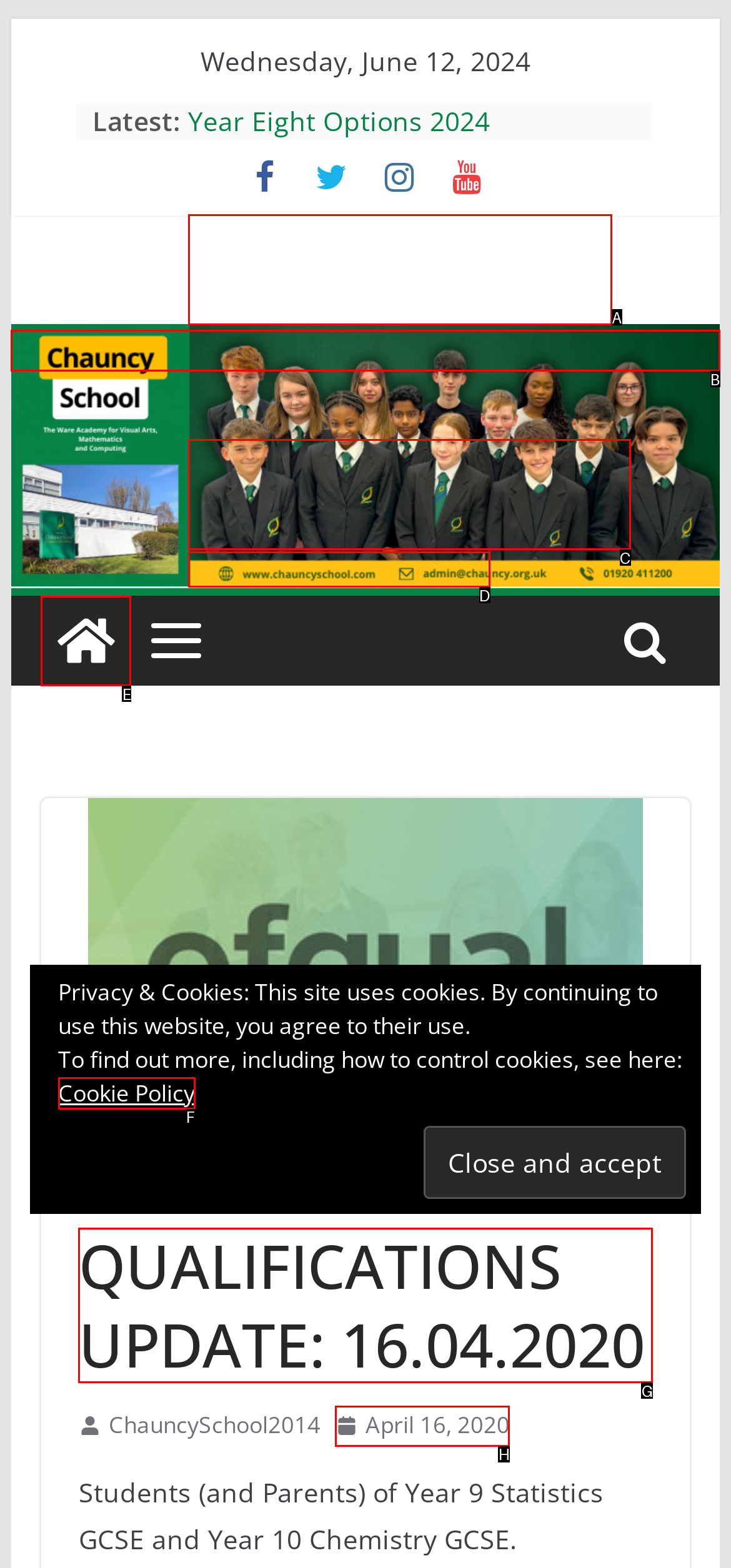Pick the option that should be clicked to perform the following task: View the 'QUALIFICATIONS UPDATE: 16.04.2020' article
Answer with the letter of the selected option from the available choices.

G